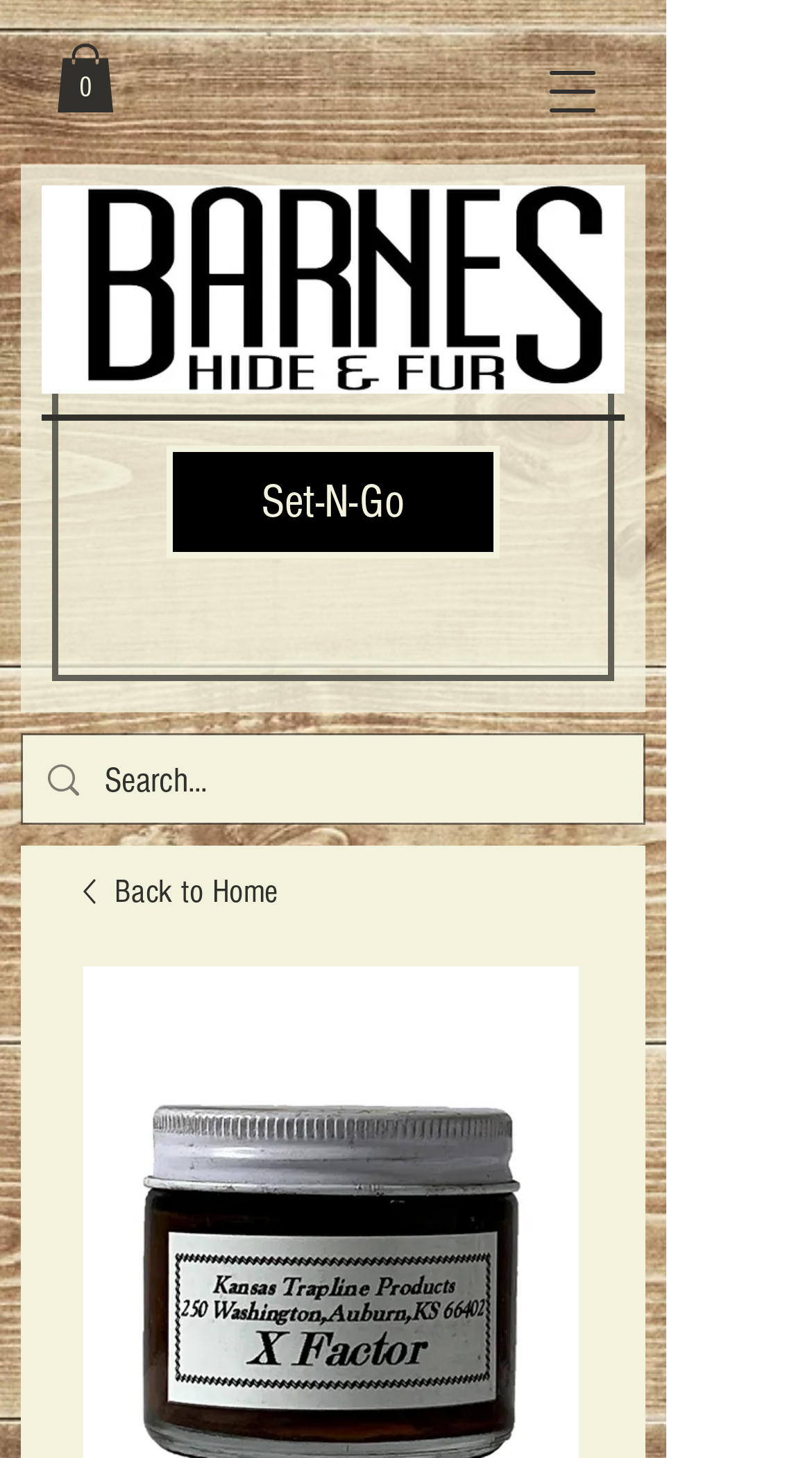Determine the bounding box for the UI element described here: "Set-N-Go".

[0.205, 0.306, 0.615, 0.384]